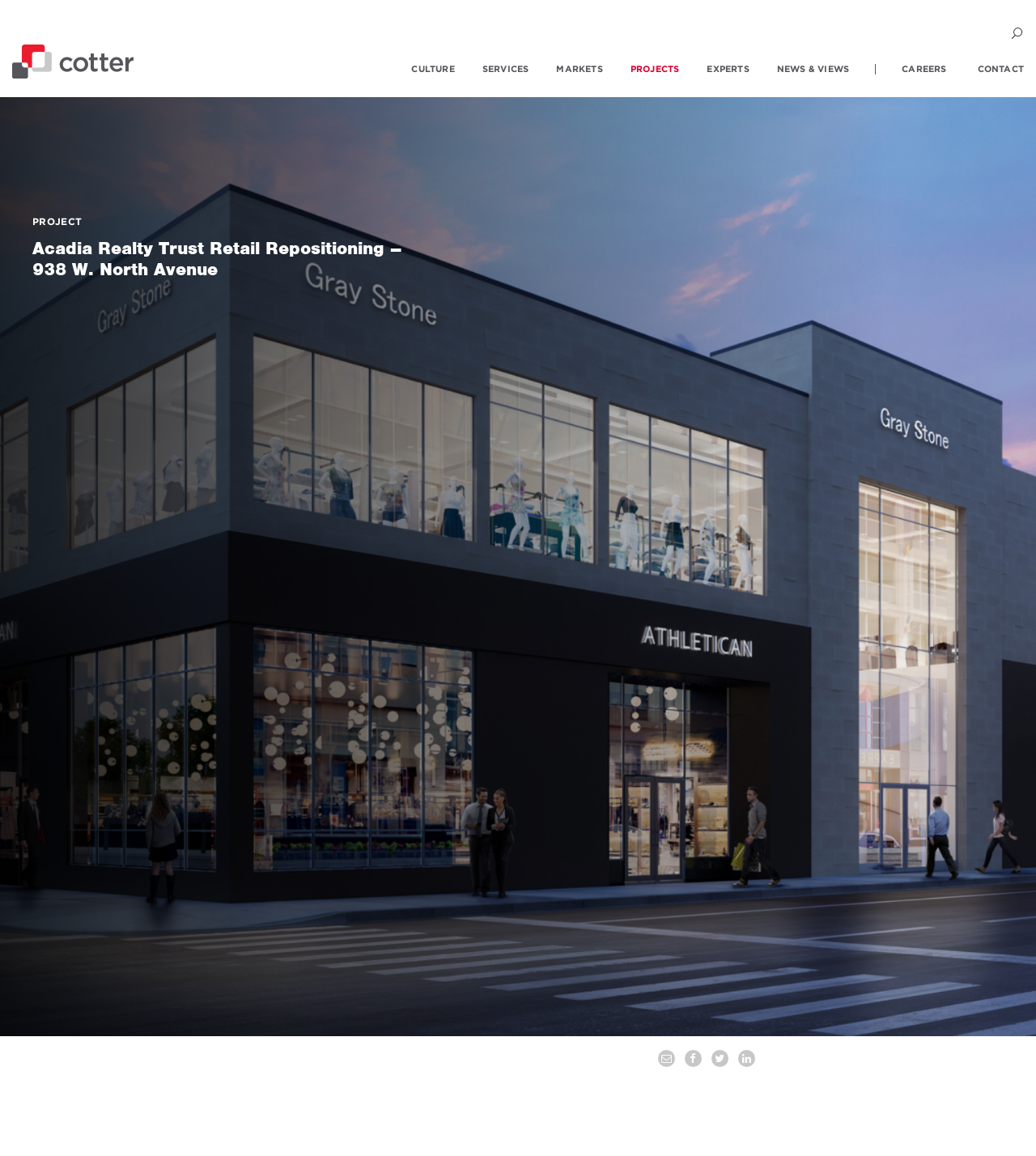Identify the bounding box coordinates for the region to click in order to carry out this instruction: "go to CULTURE page". Provide the coordinates using four float numbers between 0 and 1, formatted as [left, top, right, bottom].

[0.397, 0.055, 0.439, 0.064]